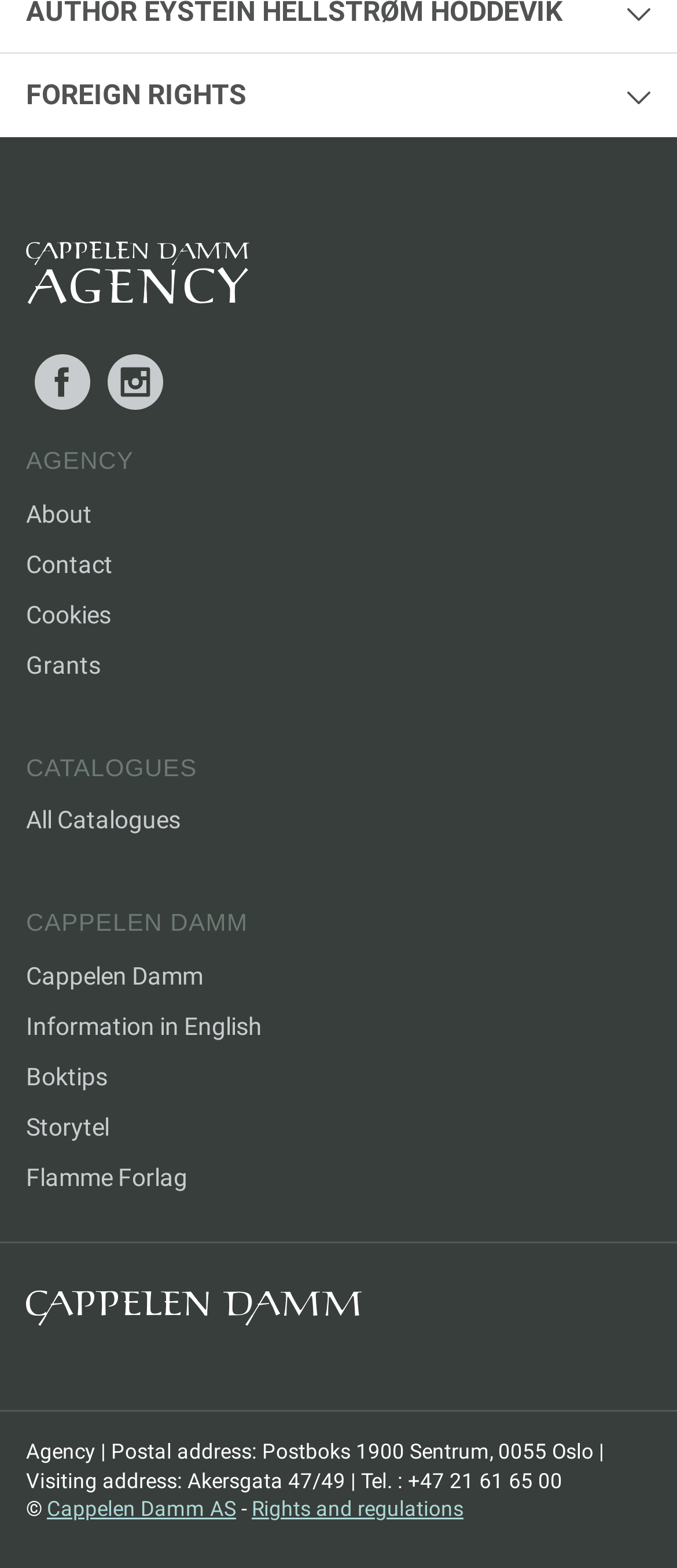How many pages does the book have?
Refer to the image and give a detailed answer to the query.

The number of pages is mentioned in the third row of the table, where it says 'Pages:' and the number is '352'.